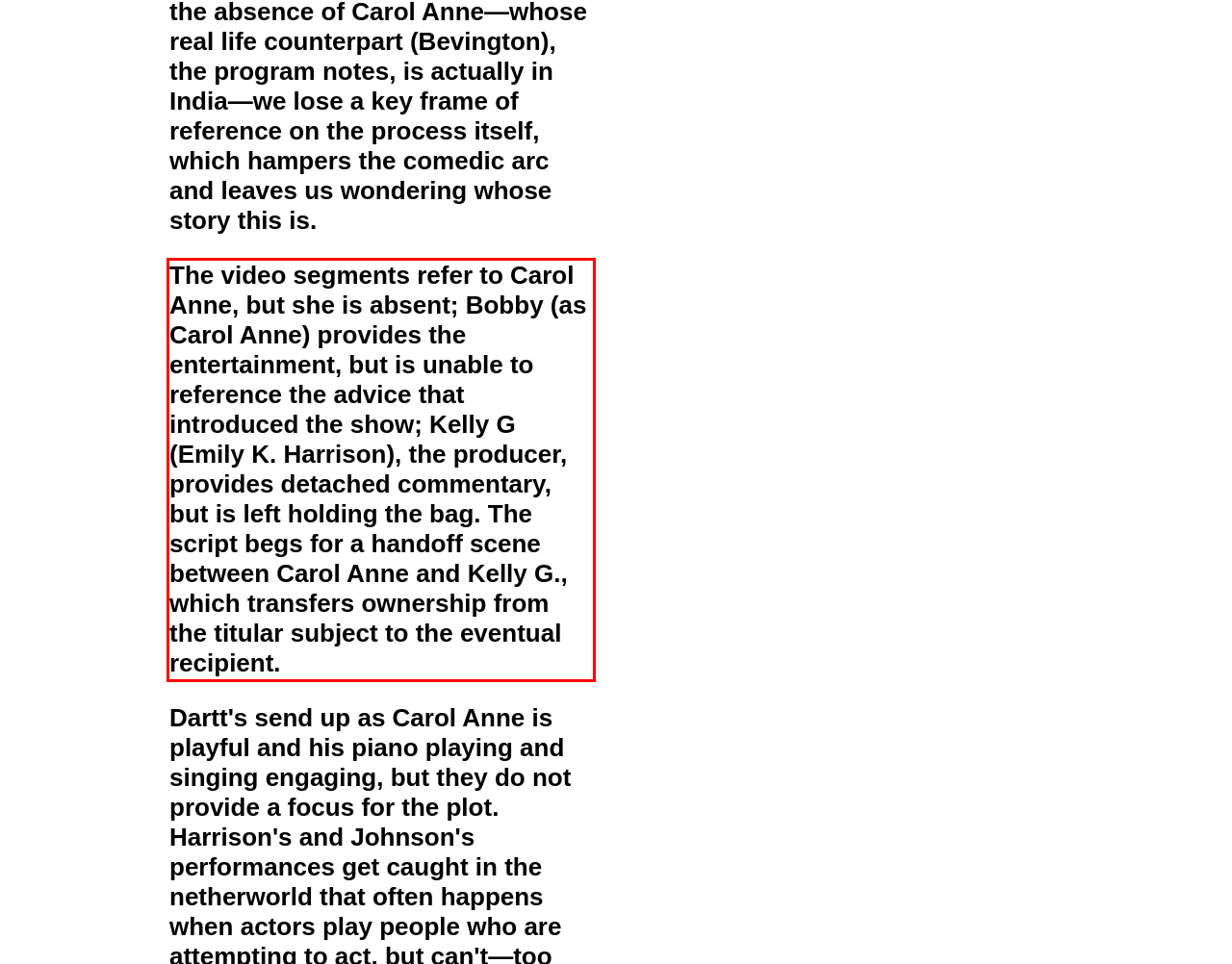You are given a screenshot of a webpage with a UI element highlighted by a red bounding box. Please perform OCR on the text content within this red bounding box.

The video segments refer to Carol Anne, but she is absent; Bobby (as Carol Anne) provides the entertainment, but is unable to reference the advice that introduced the show; Kelly G (Emily K. Harrison), the producer, provides detached commentary, but is left holding the bag. The script begs for a handoff scene between Carol Anne and Kelly G., which transfers ownership from the titular subject to the eventual recipient.